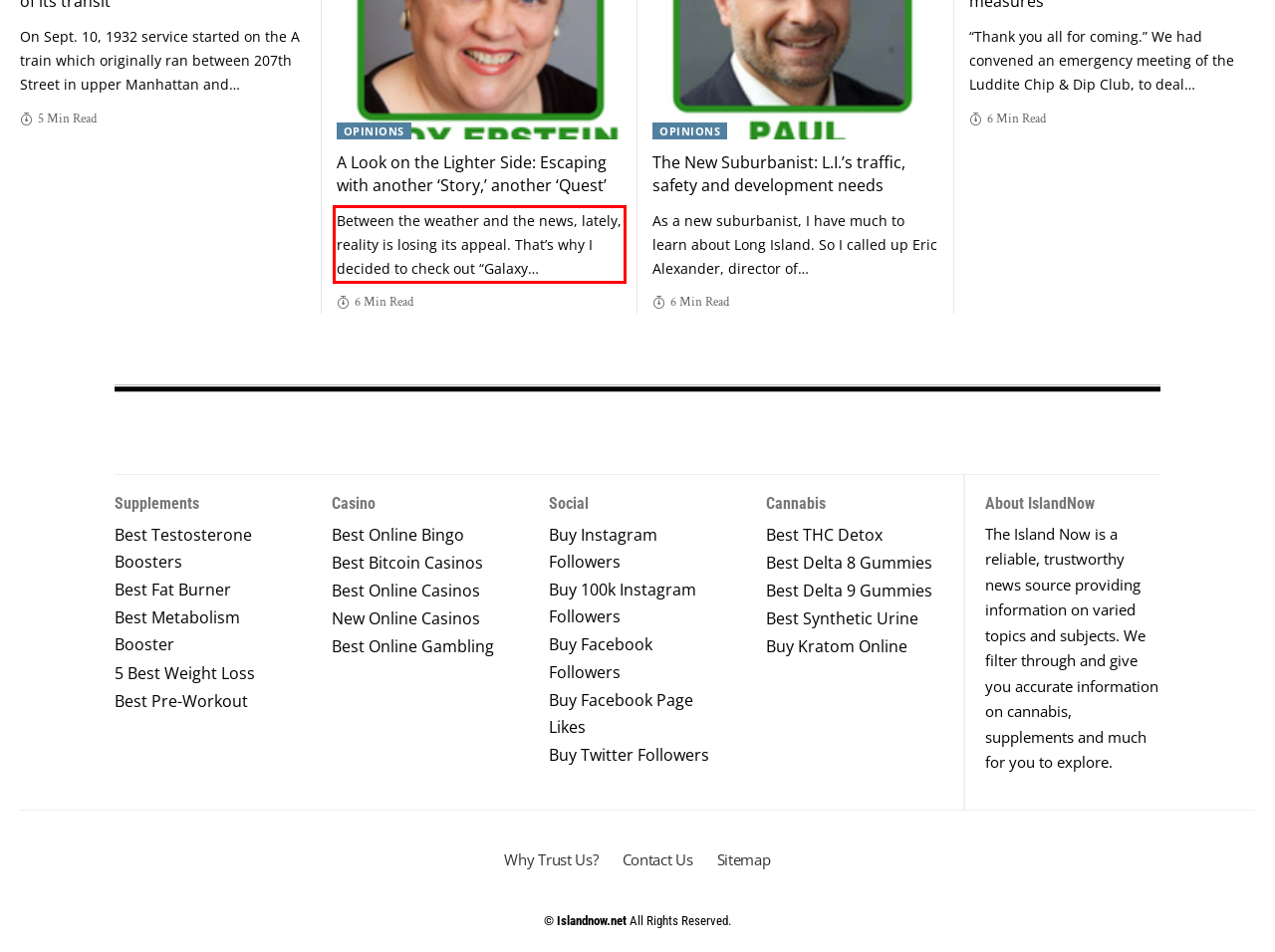With the provided screenshot of a webpage, locate the red bounding box and perform OCR to extract the text content inside it.

Between the weather and the news, lately, reality is losing its appeal. That’s why I decided to check out “Galaxy…